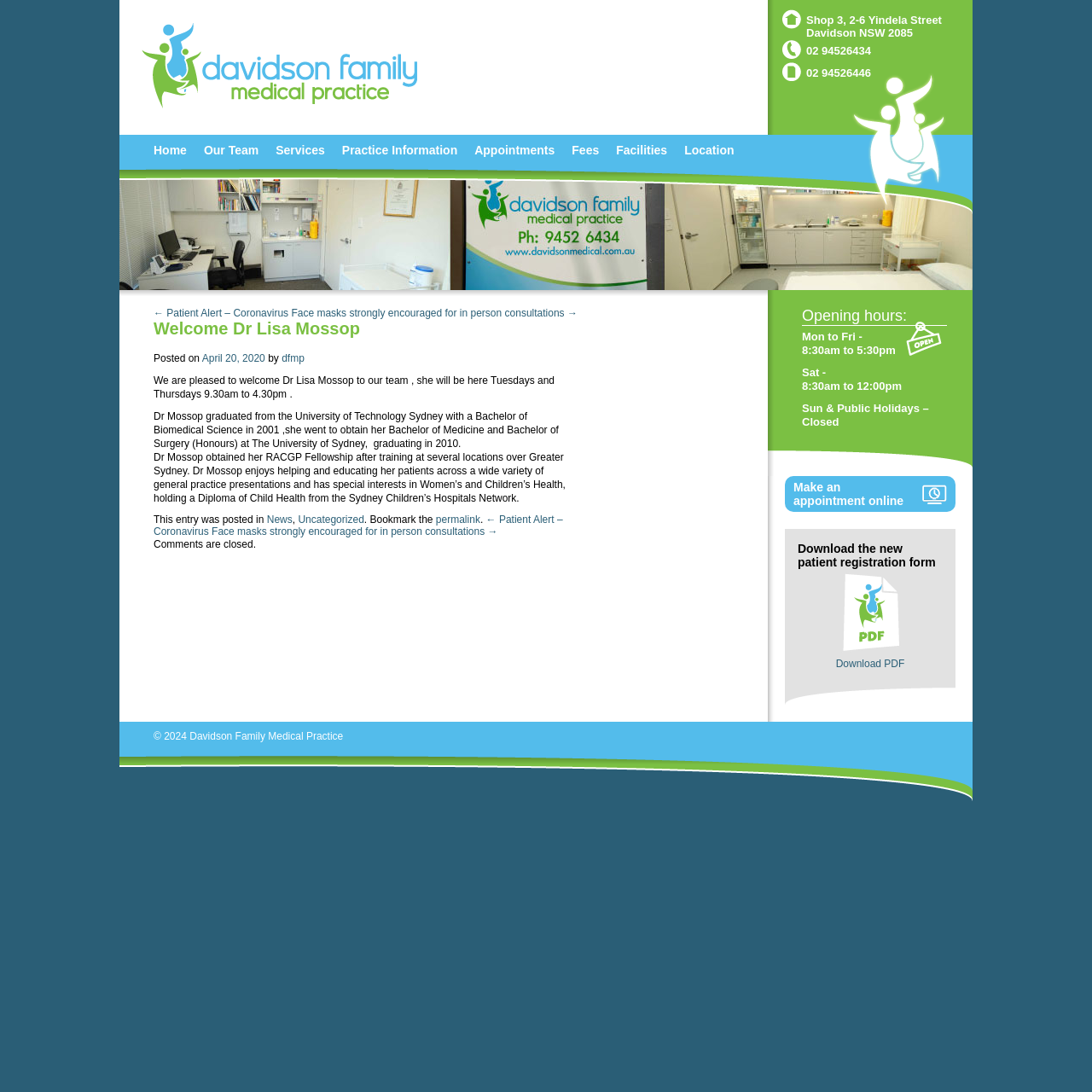Locate the bounding box coordinates for the element described below: "Facilities". The coordinates must be four float values between 0 and 1, formatted as [left, top, right, bottom].

[0.556, 0.123, 0.619, 0.152]